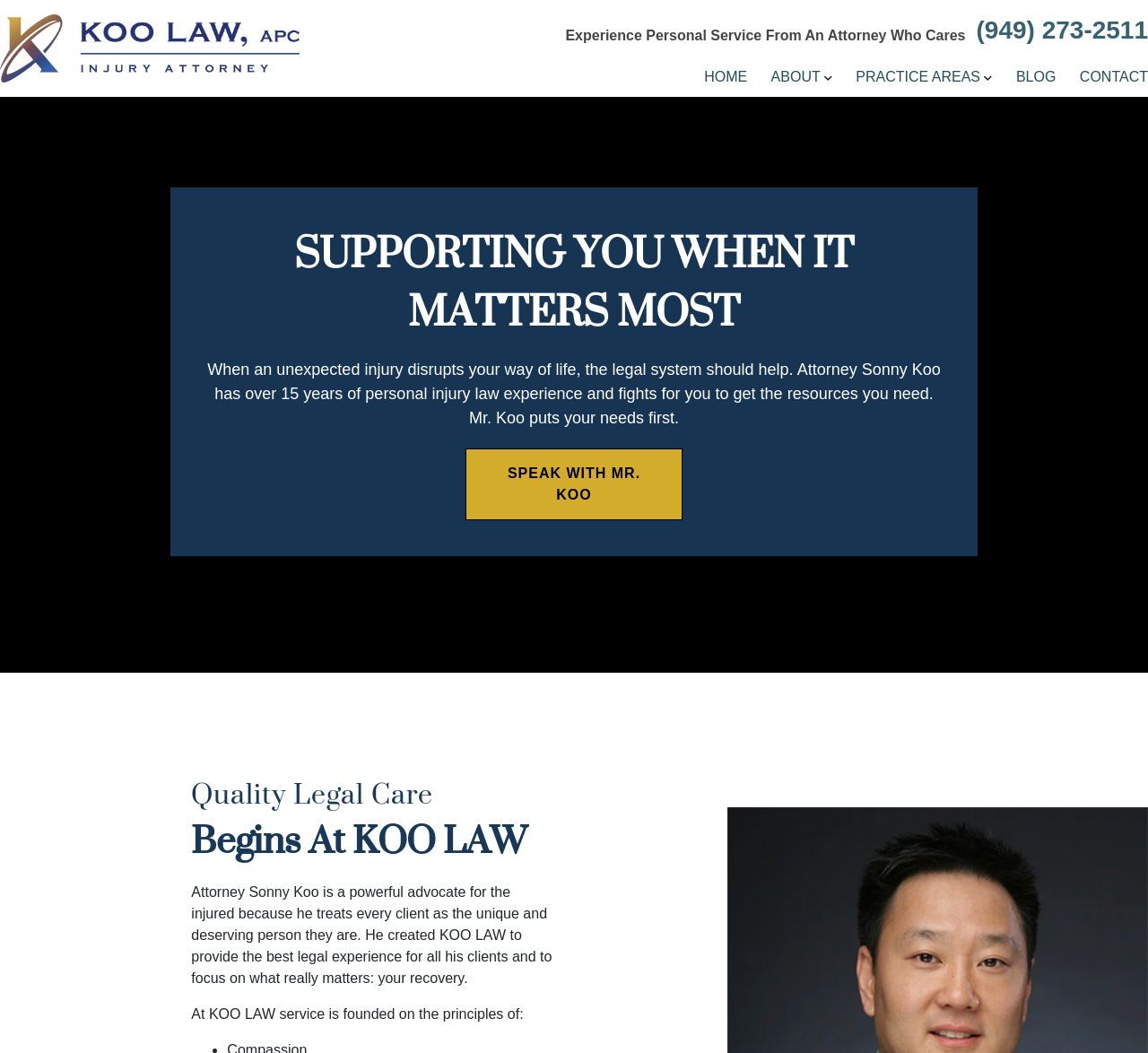Find the bounding box coordinates of the area that needs to be clicked in order to achieve the following instruction: "Learn about personal injury". The coordinates should be specified as four float numbers between 0 and 1, i.e., [left, top, right, bottom].

[0.746, 0.068, 0.933, 0.109]